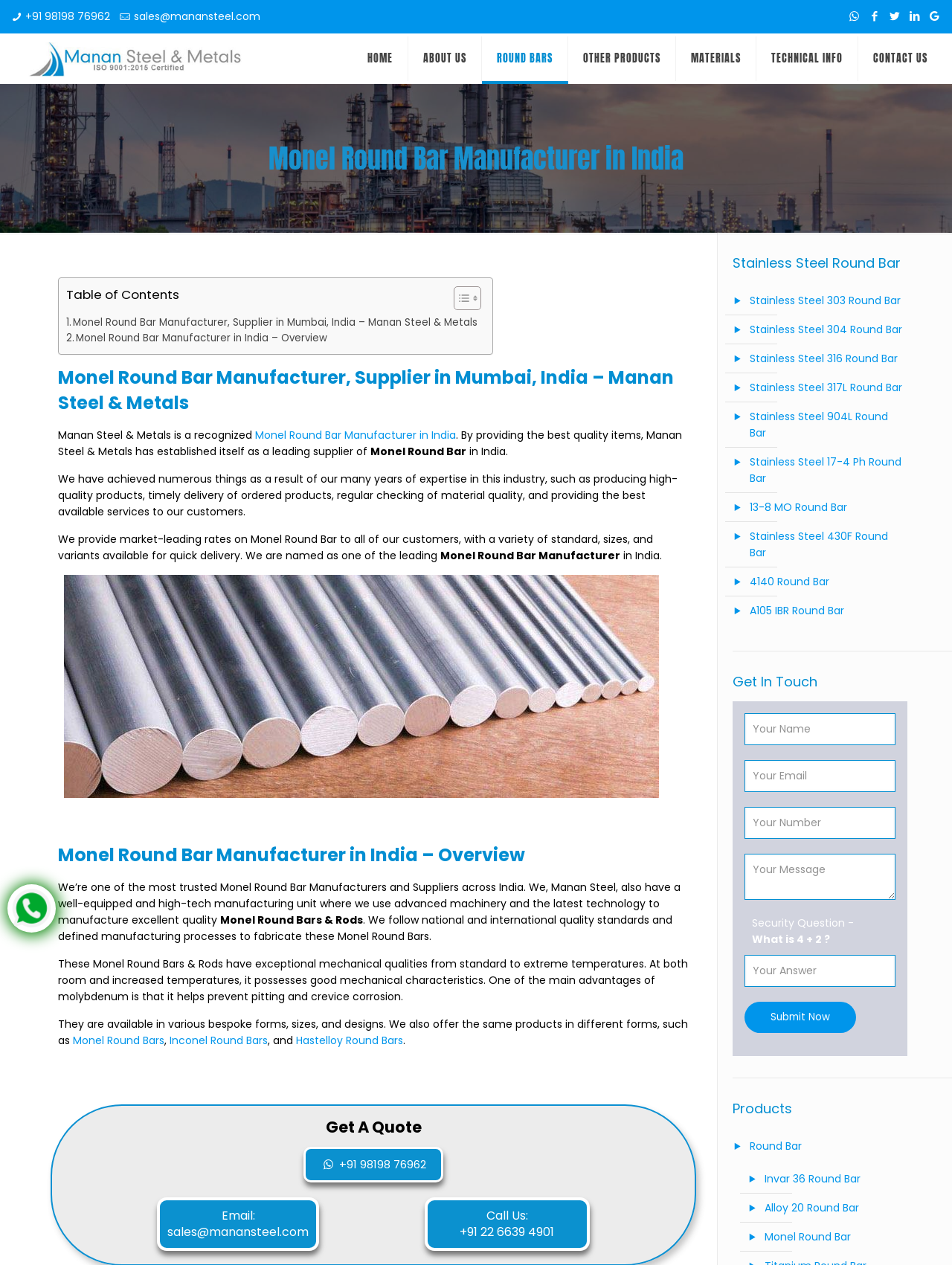Please specify the bounding box coordinates of the clickable section necessary to execute the following command: "Click the 'HOME' link".

[0.37, 0.029, 0.429, 0.064]